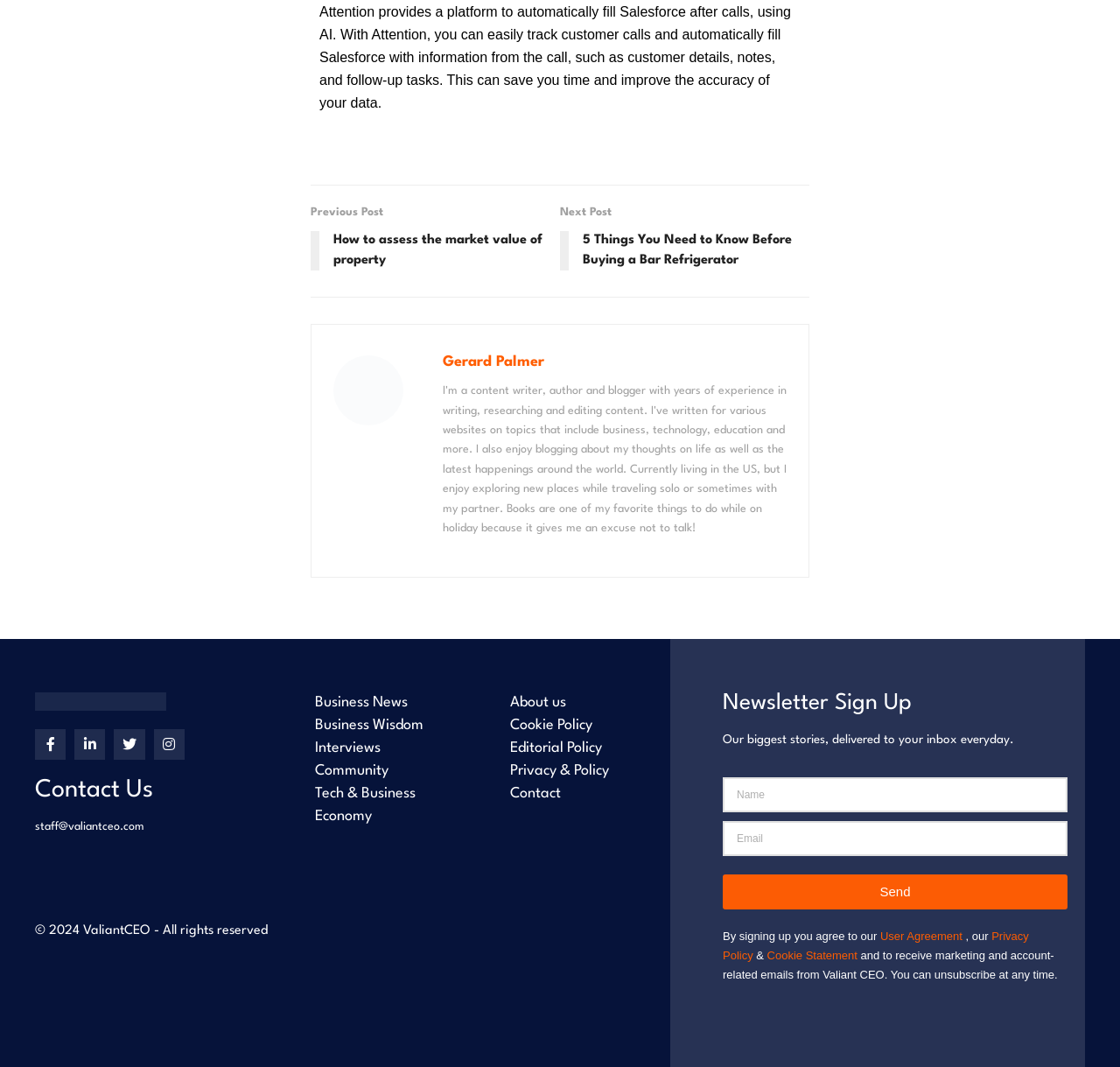Find the bounding box coordinates of the area to click in order to follow the instruction: "Click on the 'Contact Us' link".

[0.031, 0.728, 0.266, 0.753]